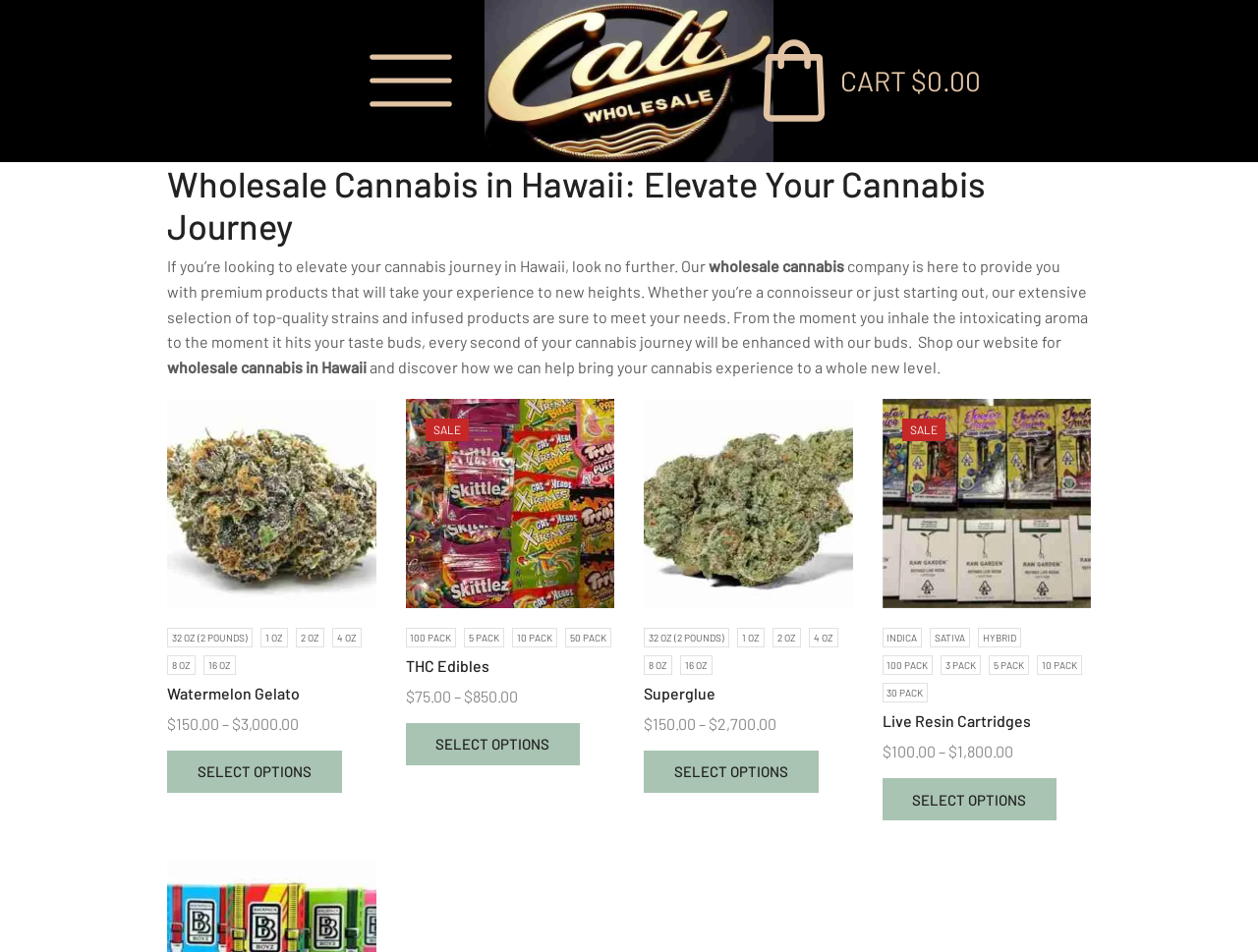Determine the bounding box of the UI component based on this description: "Select options". The bounding box coordinates should be four float values between 0 and 1, i.e., [left, top, right, bottom].

[0.133, 0.788, 0.272, 0.833]